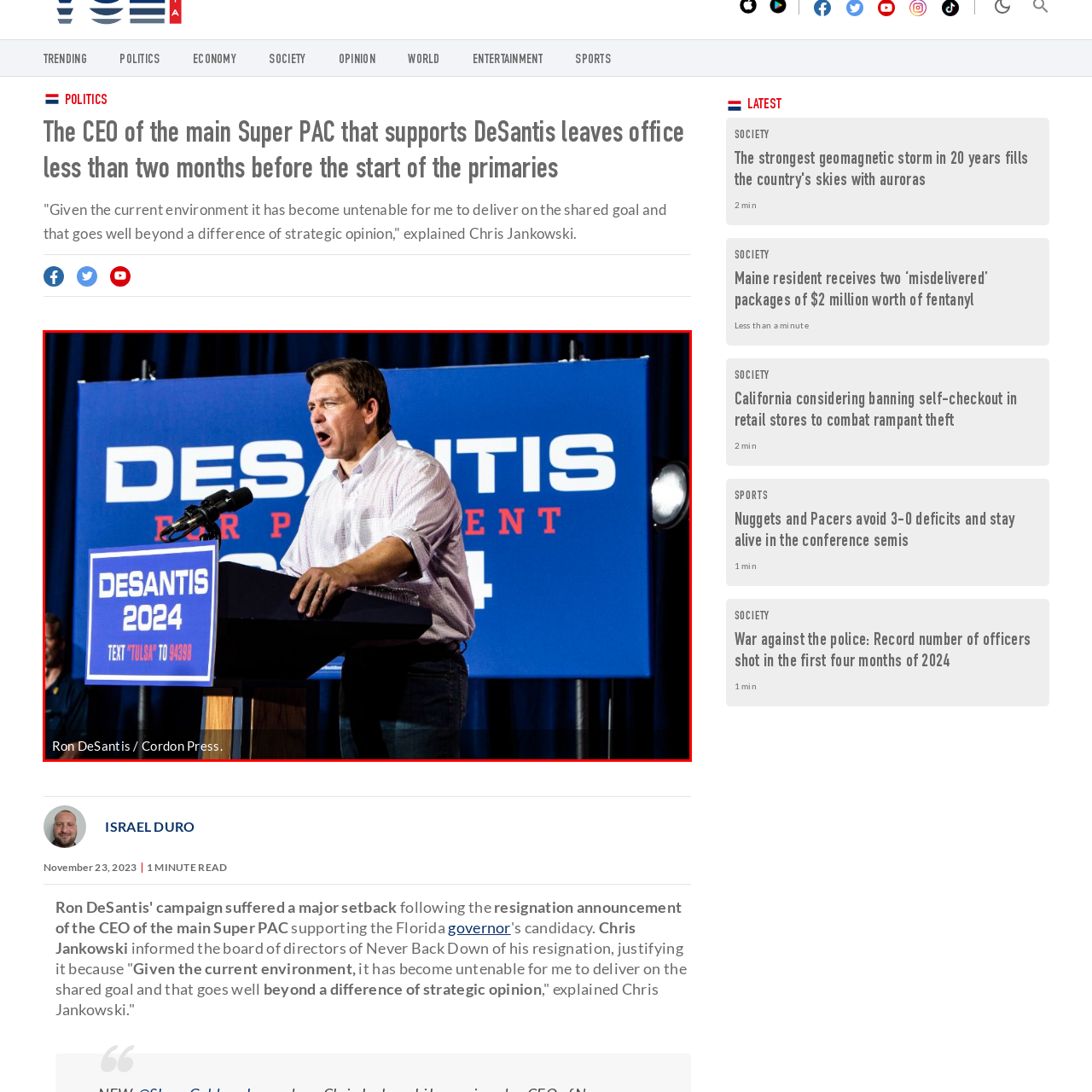Focus on the picture inside the red-framed area and provide a one-word or short phrase response to the following question:
What is written on the backdrop behind the podium?

DESANTIS FOR PRESIDENT 2024